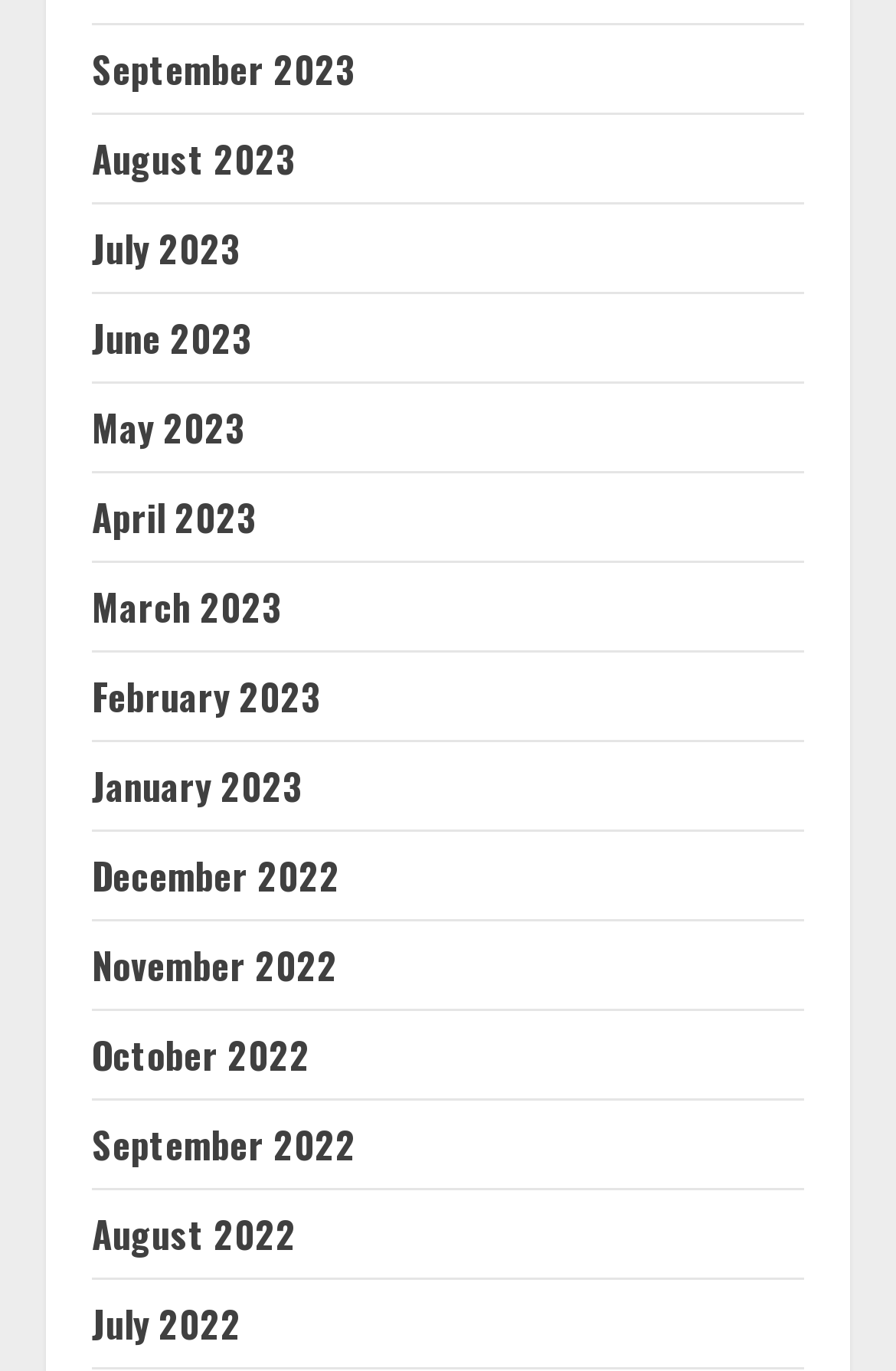Find the bounding box coordinates of the area to click in order to follow the instruction: "go to August 2023".

[0.103, 0.095, 0.331, 0.136]